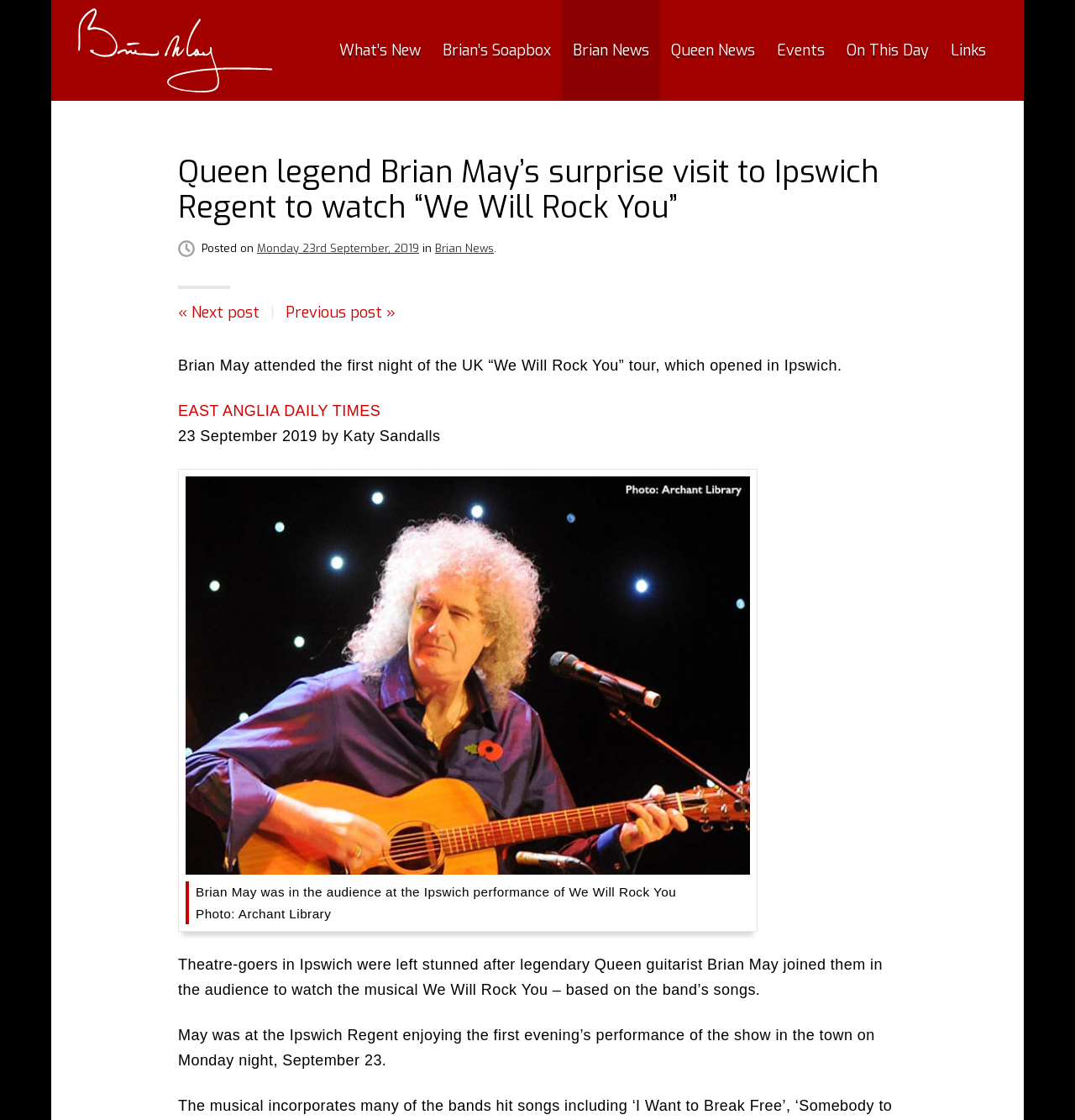What is the name of the musical Brian May watched?
Answer the question in as much detail as possible.

The answer can be found in the article's content, where it is mentioned that Brian May attended the first night of the UK 'We Will Rock You' tour.